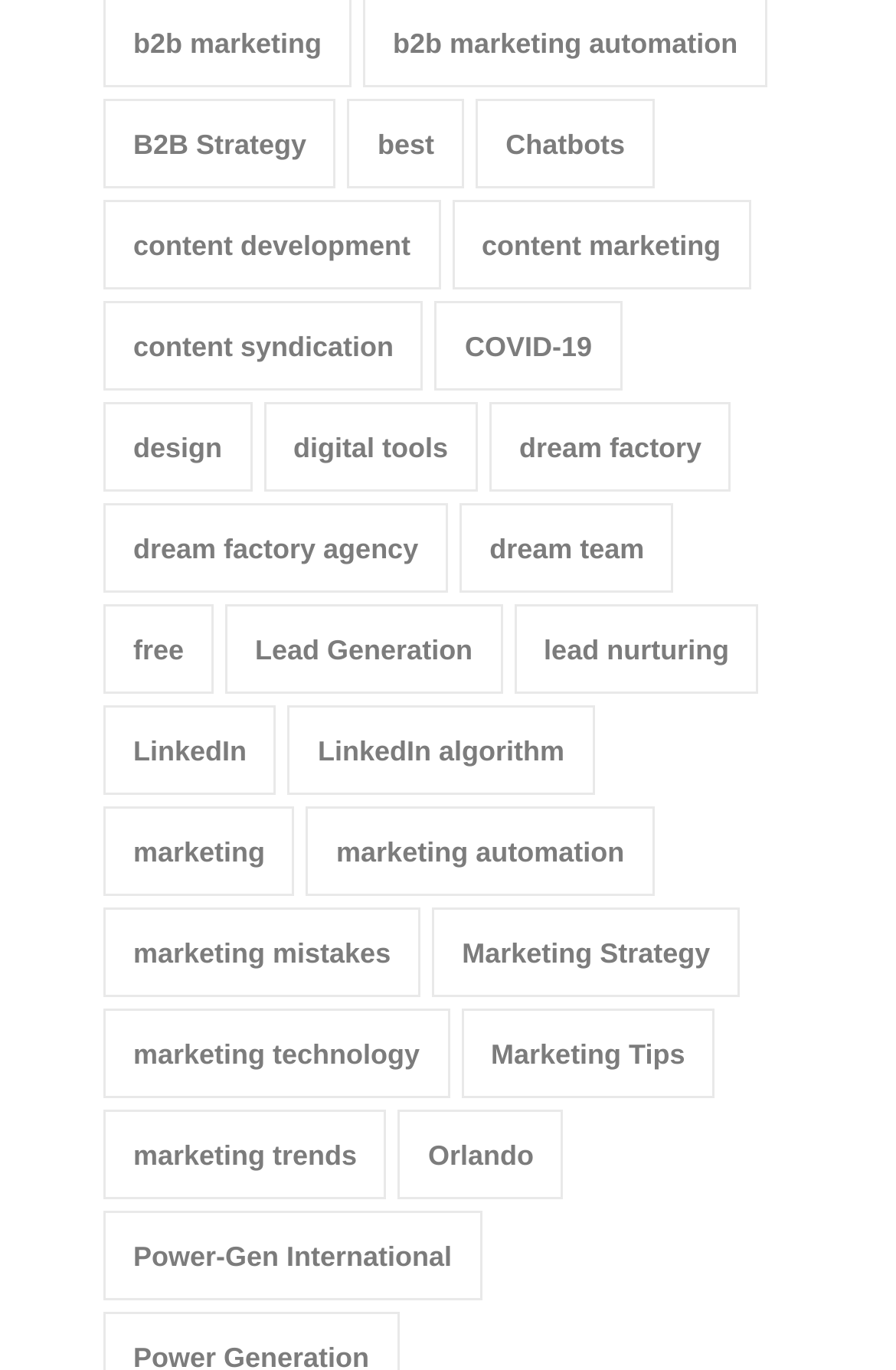Respond with a single word or phrase:
How many items are related to LinkedIn?

7